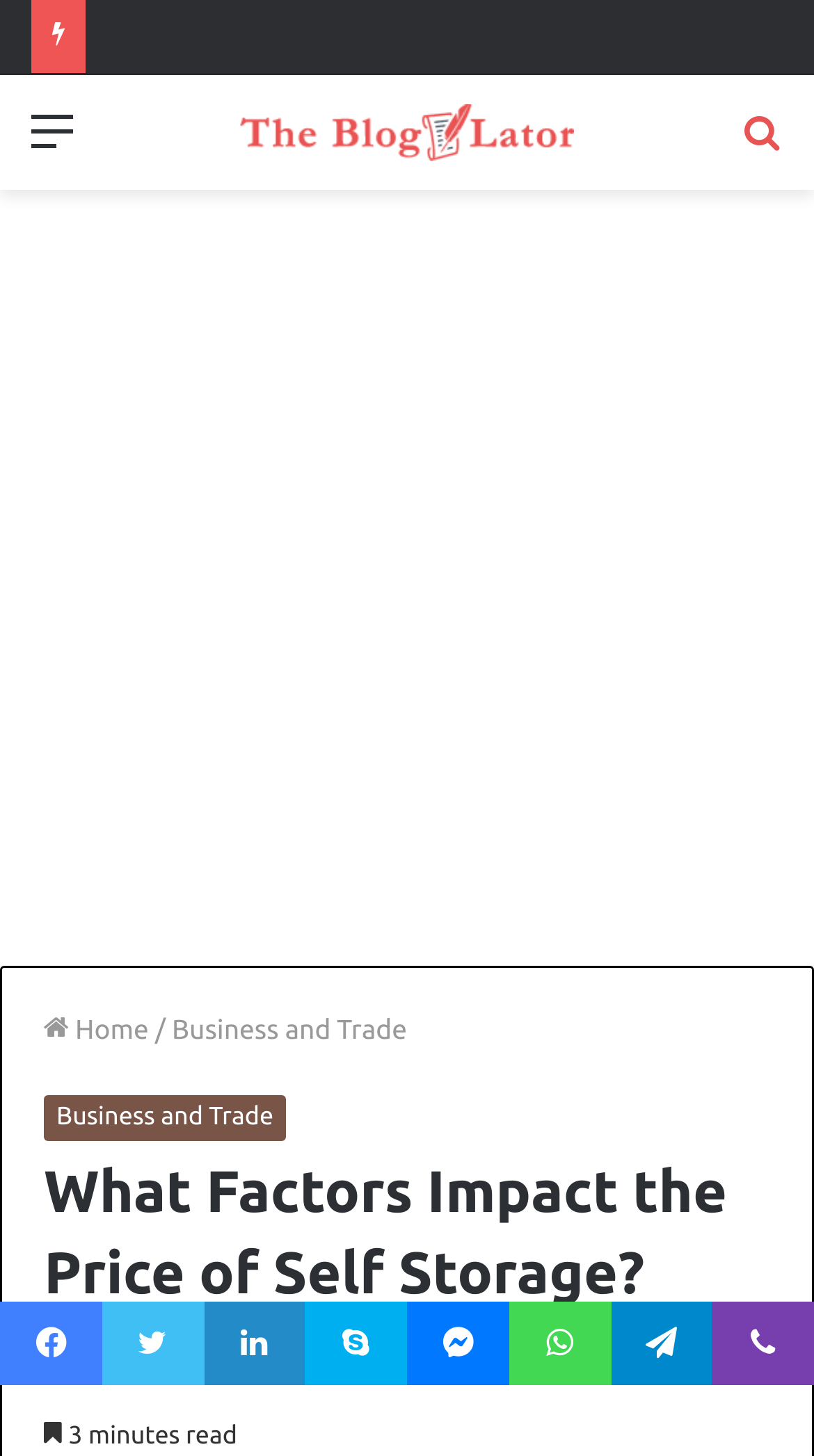Please determine the bounding box coordinates for the element that should be clicked to follow these instructions: "Click on the 'Menu' link".

[0.038, 0.069, 0.09, 0.134]